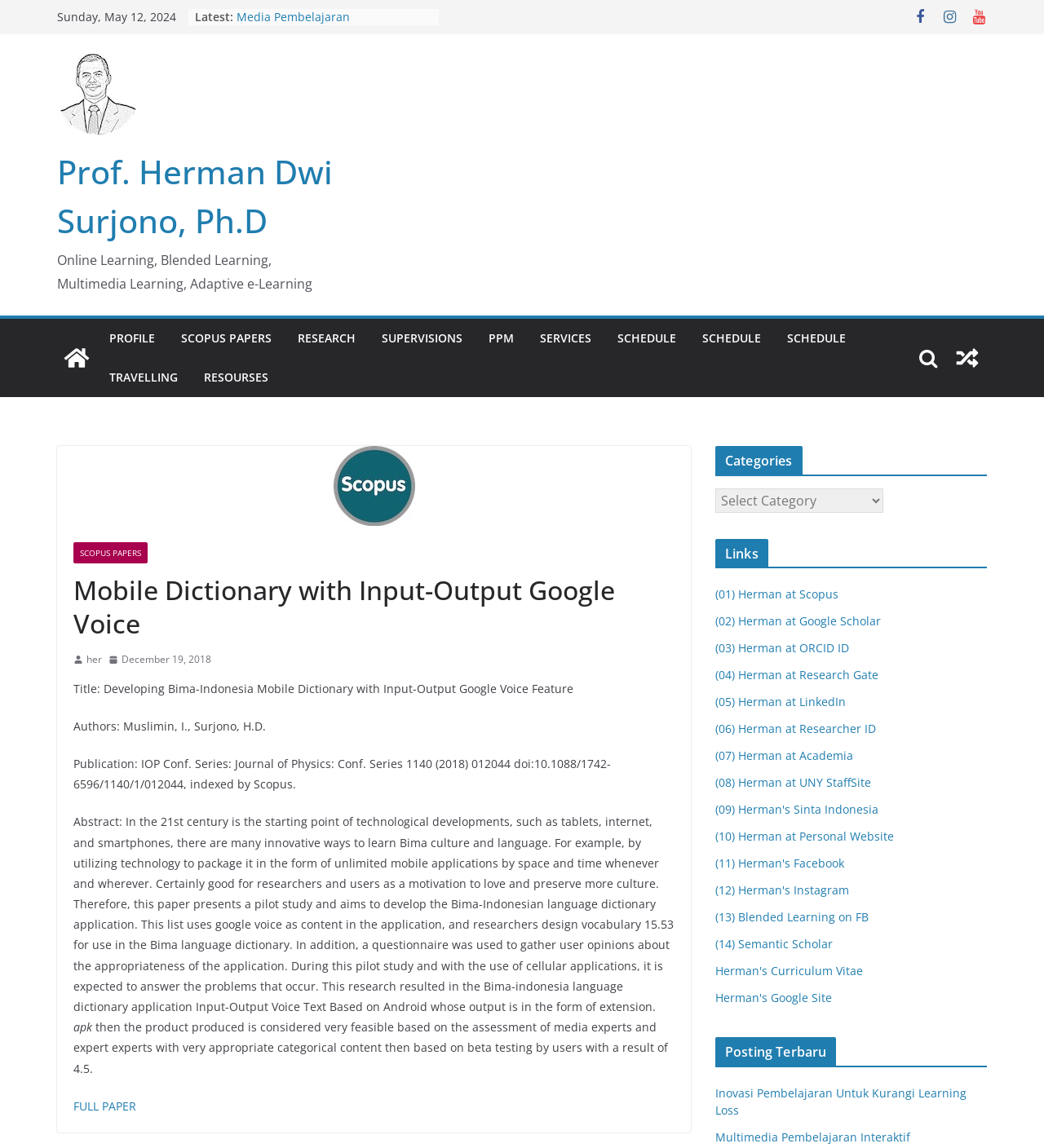How many links are there in the 'Links' section of the webpage?
Answer with a single word or phrase, using the screenshot for reference.

14